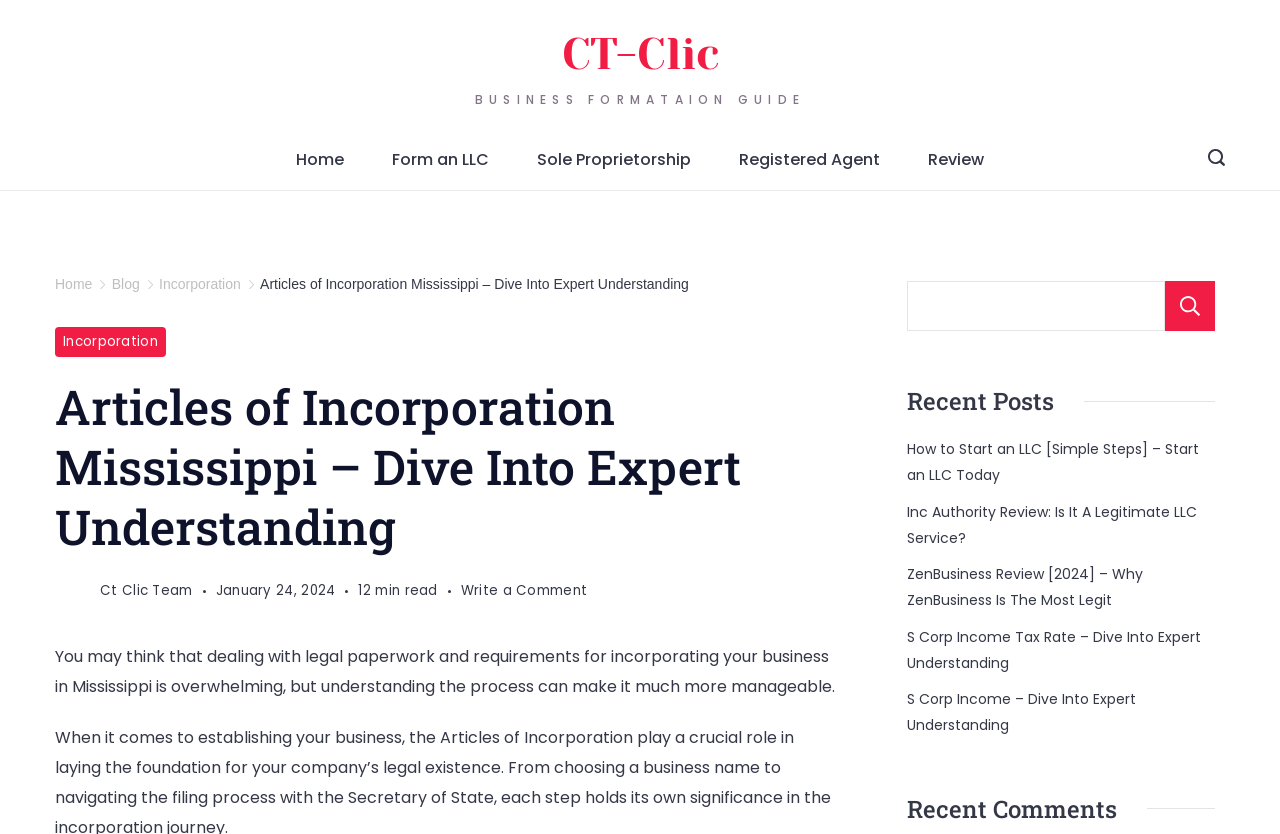Kindly provide the bounding box coordinates of the section you need to click on to fulfill the given instruction: "Search for a topic".

[0.709, 0.337, 0.949, 0.397]